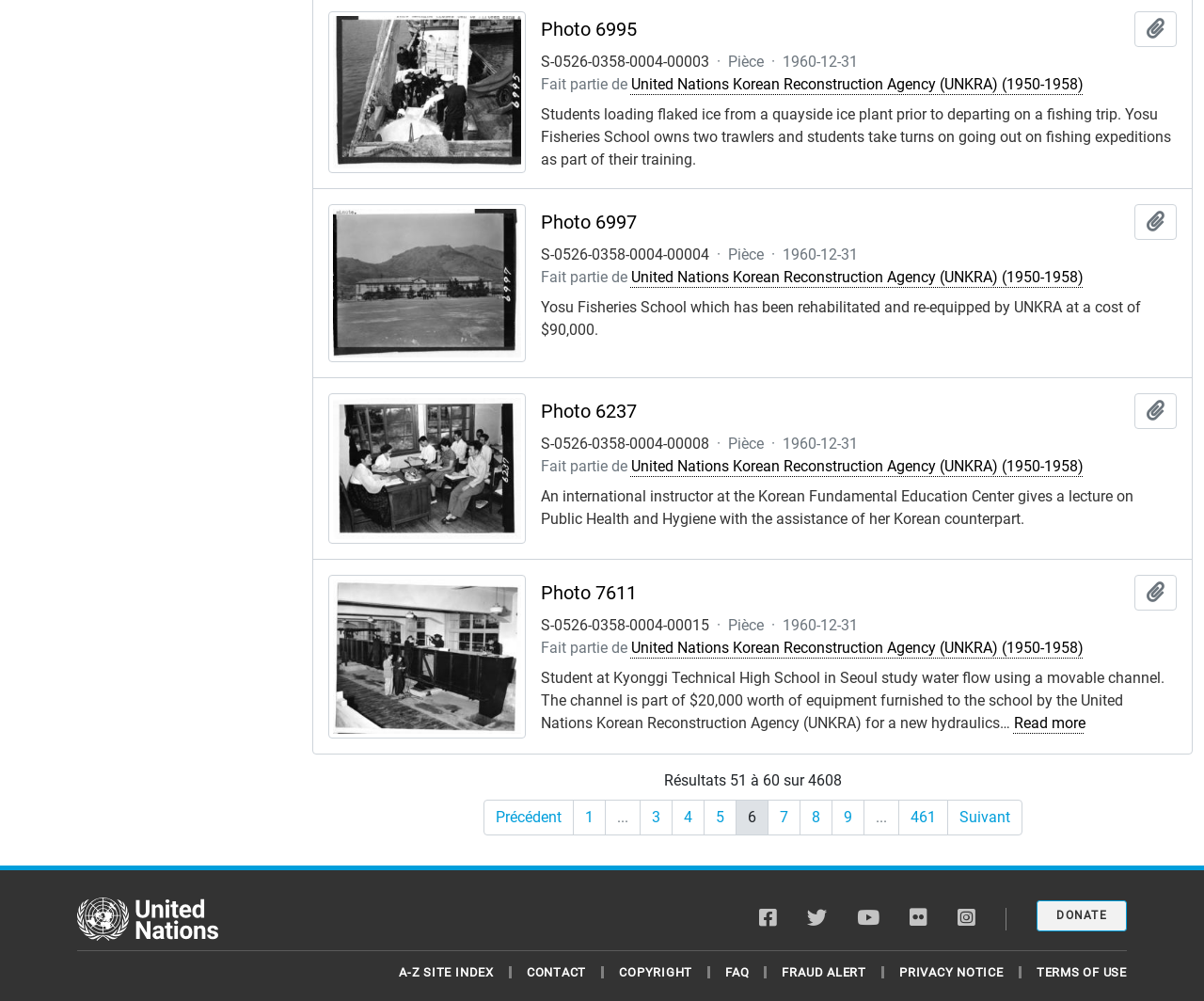Using the information in the image, give a comprehensive answer to the question: 
What is the organization mentioned in the webpage?

I found the logo of the United Nations at the bottom of the webpage, and also the text 'United Nations Korean Reconstruction Agency (UNKRA) (1950-1958)' mentioned multiple times in the descriptions of the photos.